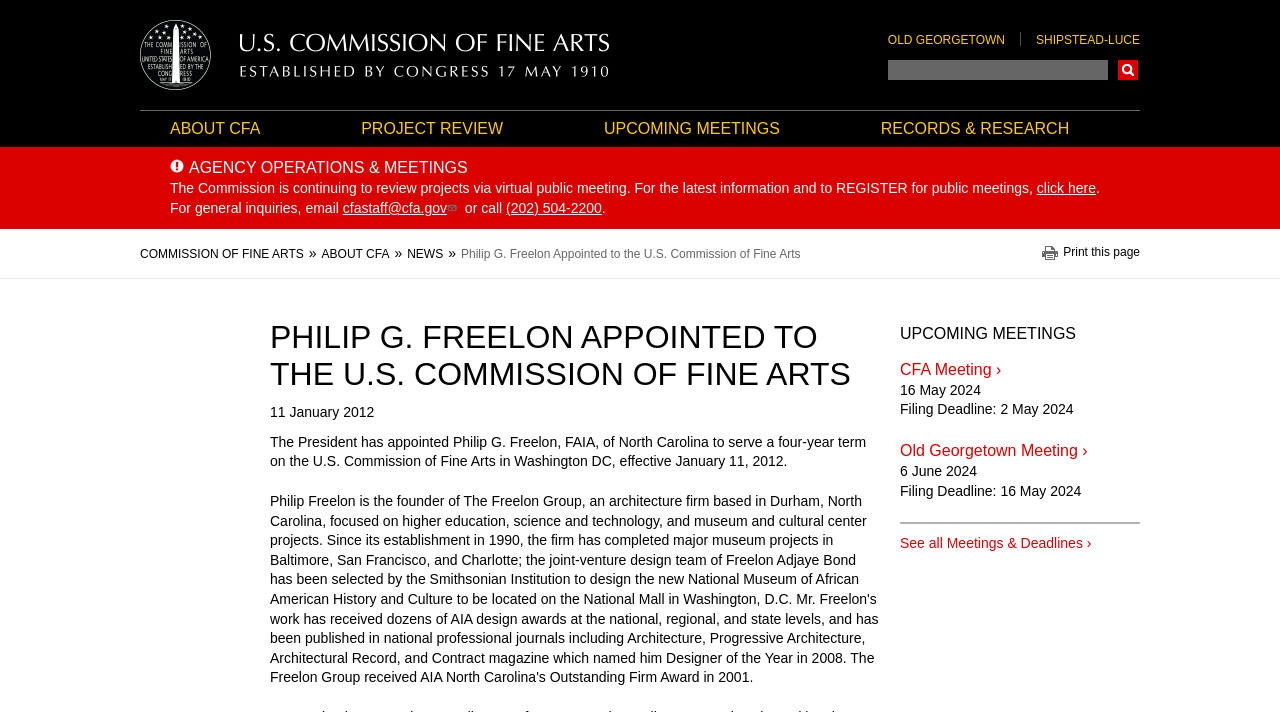Using the element description: "Commission of Fine Arts", determine the bounding box coordinates. The coordinates should be in the format [left, top, right, bottom], with values between 0 and 1.

[0.109, 0.344, 0.237, 0.366]